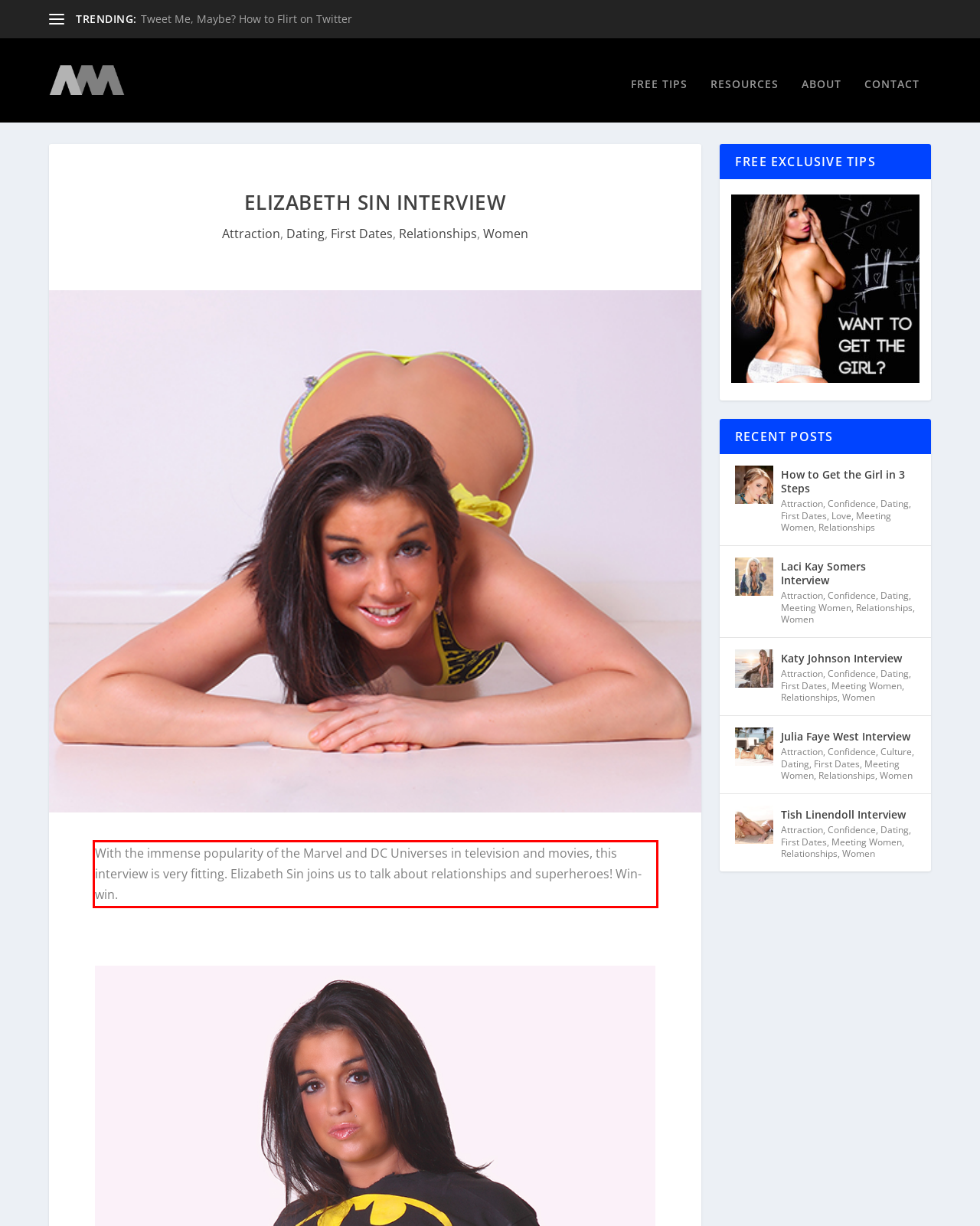Please take the screenshot of the webpage, find the red bounding box, and generate the text content that is within this red bounding box.

With the immense popularity of the Marvel and DC Universes in television and movies, this interview is very fitting. Elizabeth Sin joins us to talk about relationships and superheroes! Win-win.